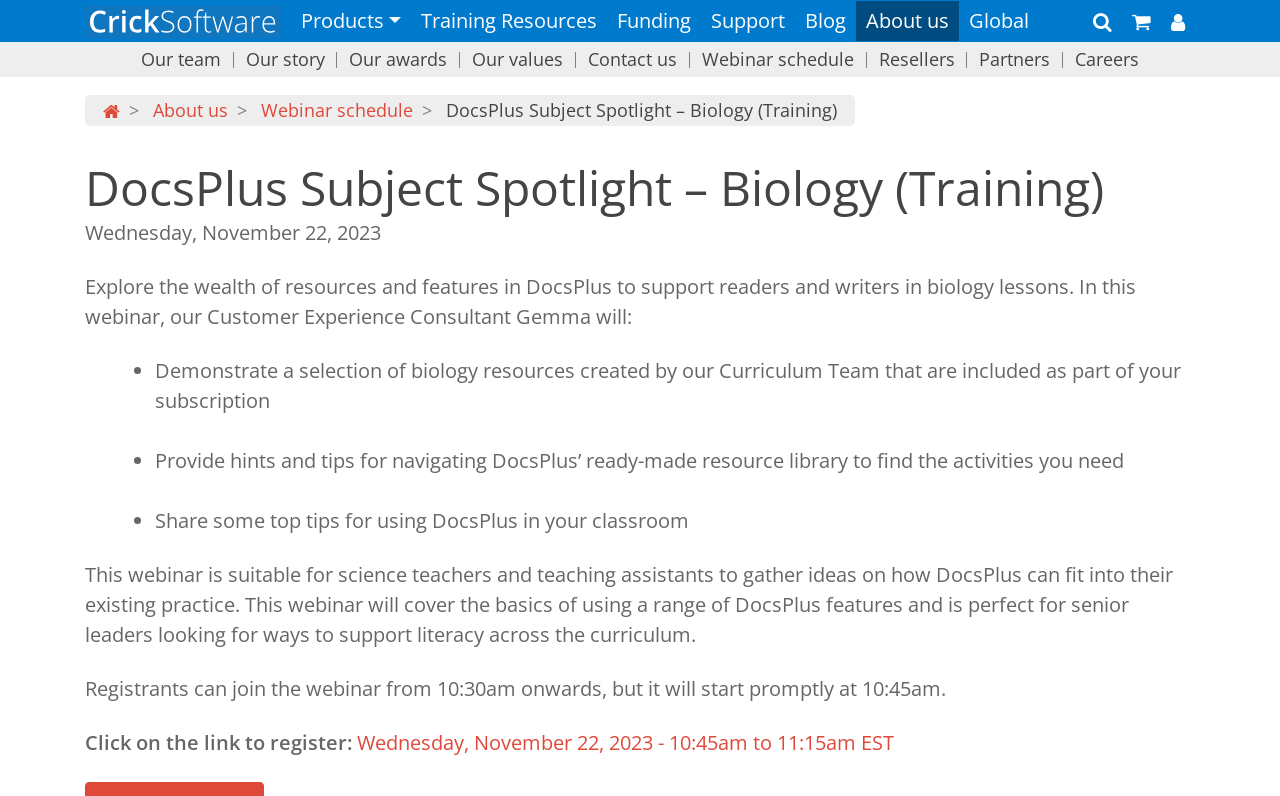Using the information from the screenshot, answer the following question thoroughly:
What is the duration of the webinar?

The duration of the webinar can be determined by reading the text 'Wednesday, November 22, 2023 - 10:45am to 11:15am EST' which indicates that the webinar starts at 10:45am and ends at 11:15am, making it a 30-minute webinar.